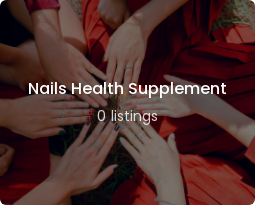How many listings are available for this supplement?
Please respond to the question with a detailed and well-explained answer.

The text '0 listings' is indicated below the product name, implying that there are currently no available options or listings for the 'Nails Health Supplement'.